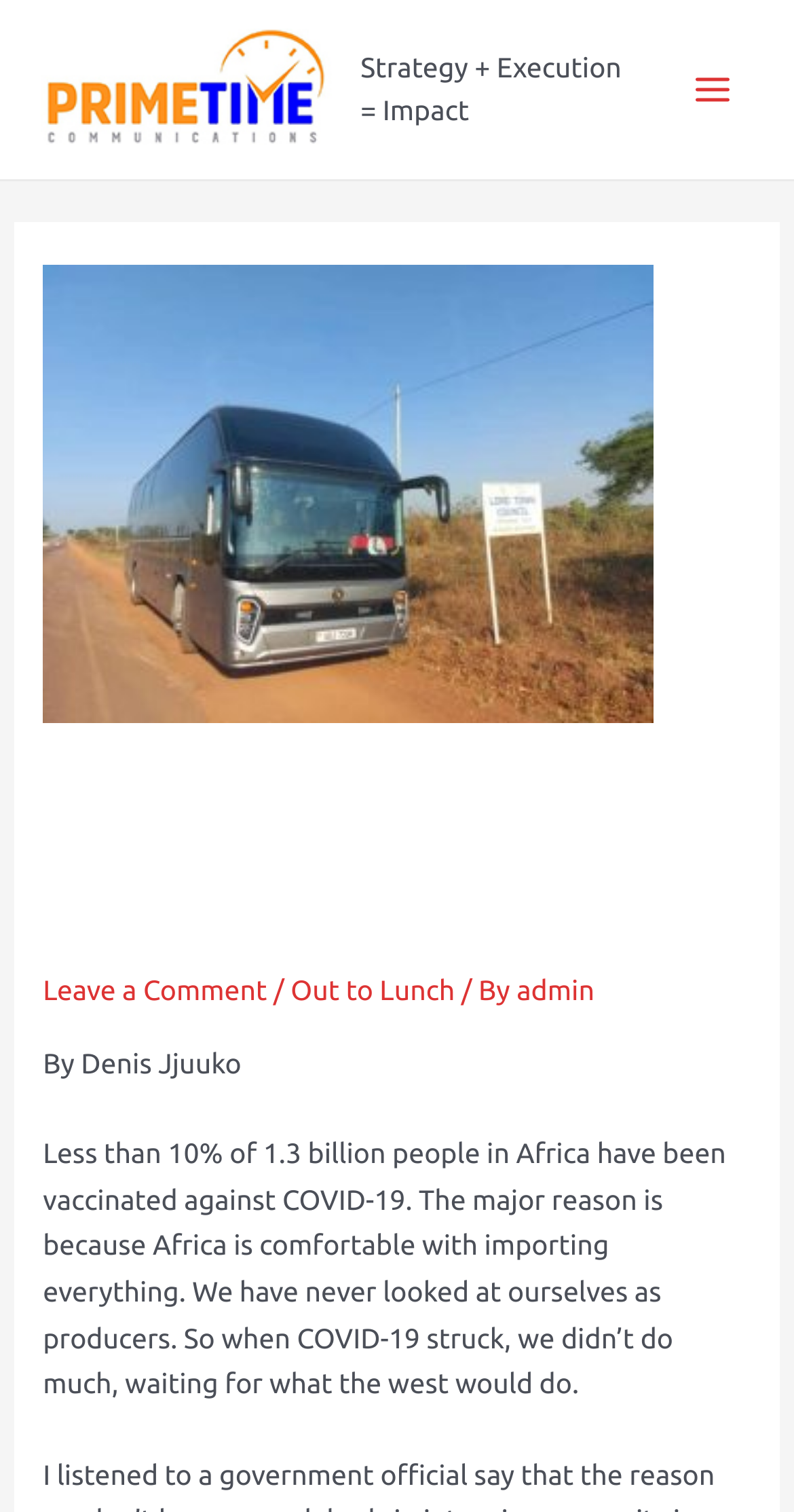Given the description of a UI element: "admin", identify the bounding box coordinates of the matching element in the webpage screenshot.

[0.651, 0.644, 0.749, 0.666]